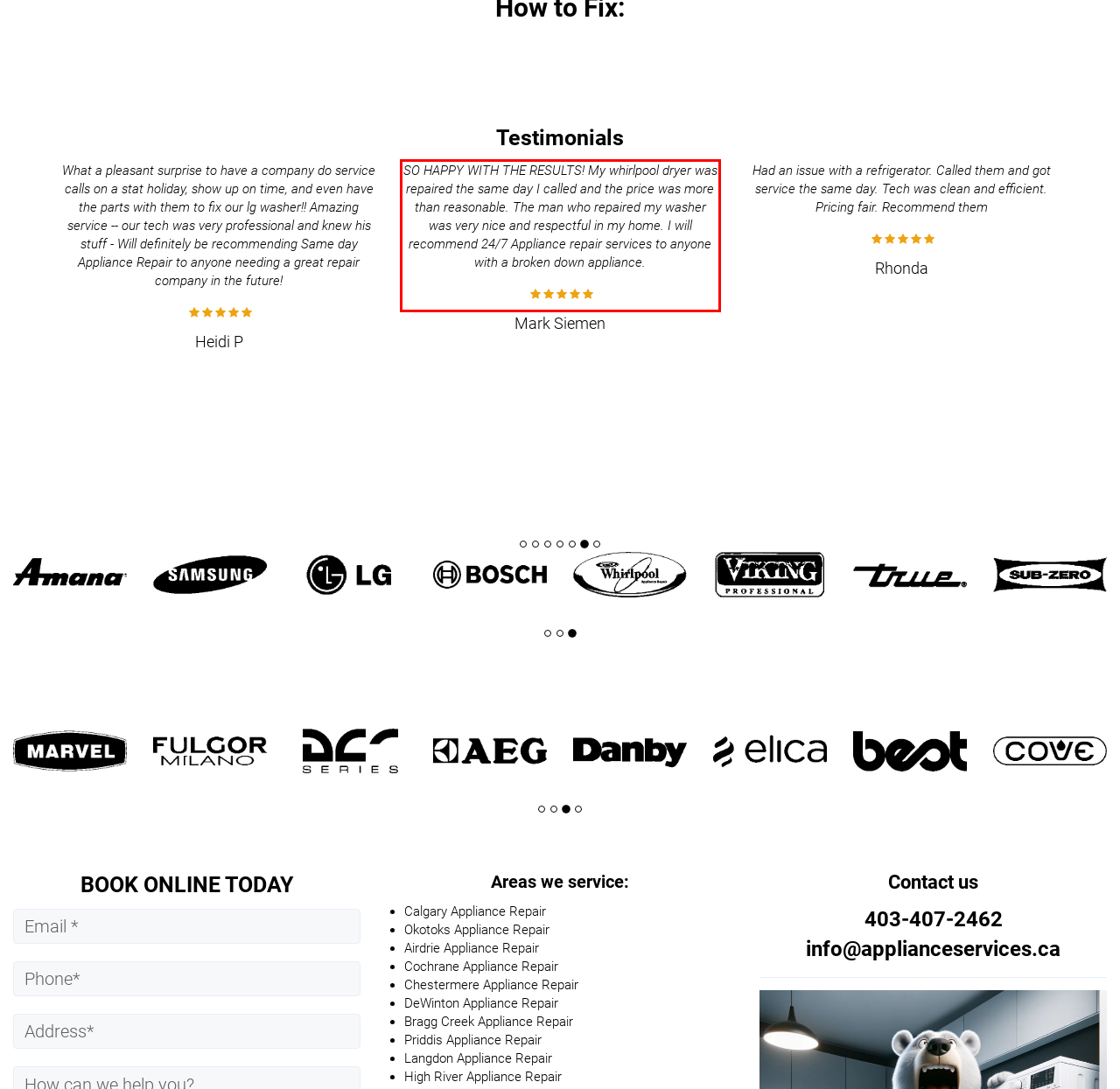There is a UI element on the webpage screenshot marked by a red bounding box. Extract and generate the text content from within this red box.

I have used Appliance Repair Service 24/7 in the past and they continue to impress me with their outstanding customer service, reasonable prices and professionalism. The washer repair technician came out to look at my samsung that was not draining. He fixed the drain pump and my machine was up and running the same day! I highly recommend Appliance Repair Services 24/7 for all your appliances.